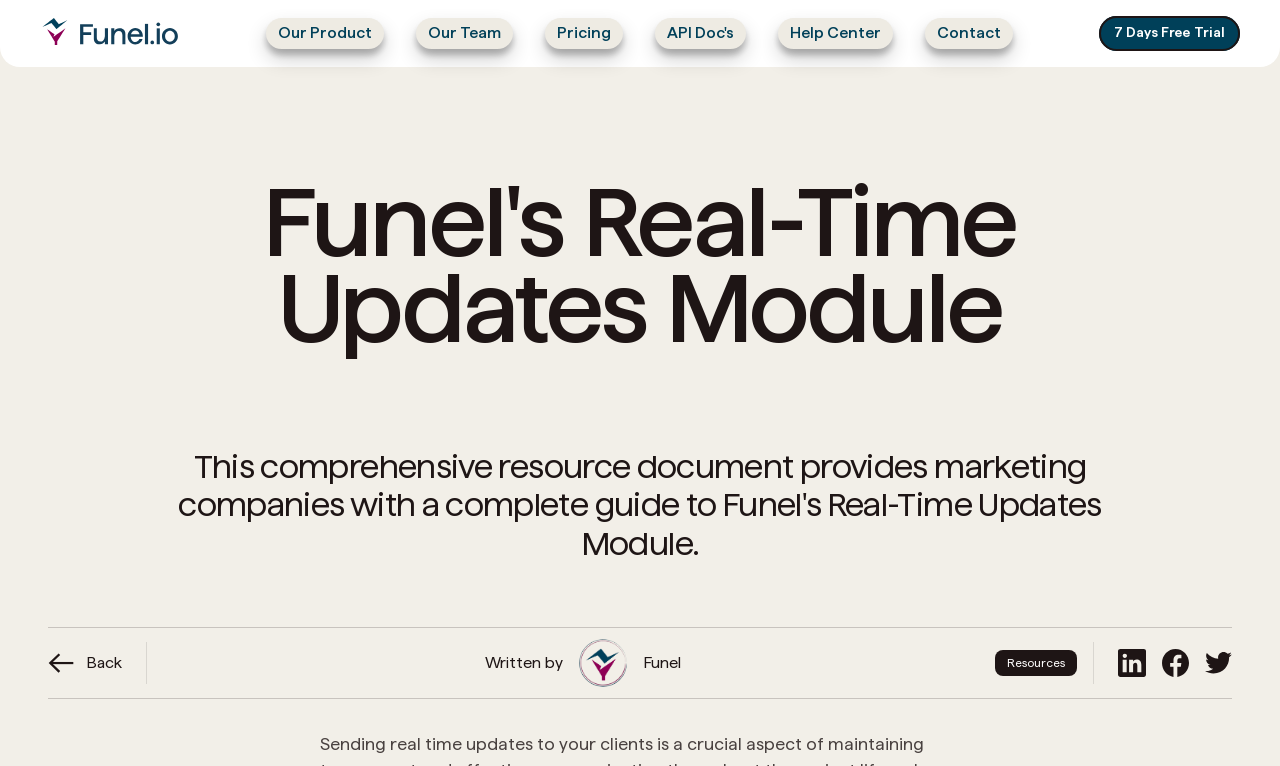Identify the bounding box for the described UI element: "7 Days Free Trial".

[0.858, 0.021, 0.969, 0.067]